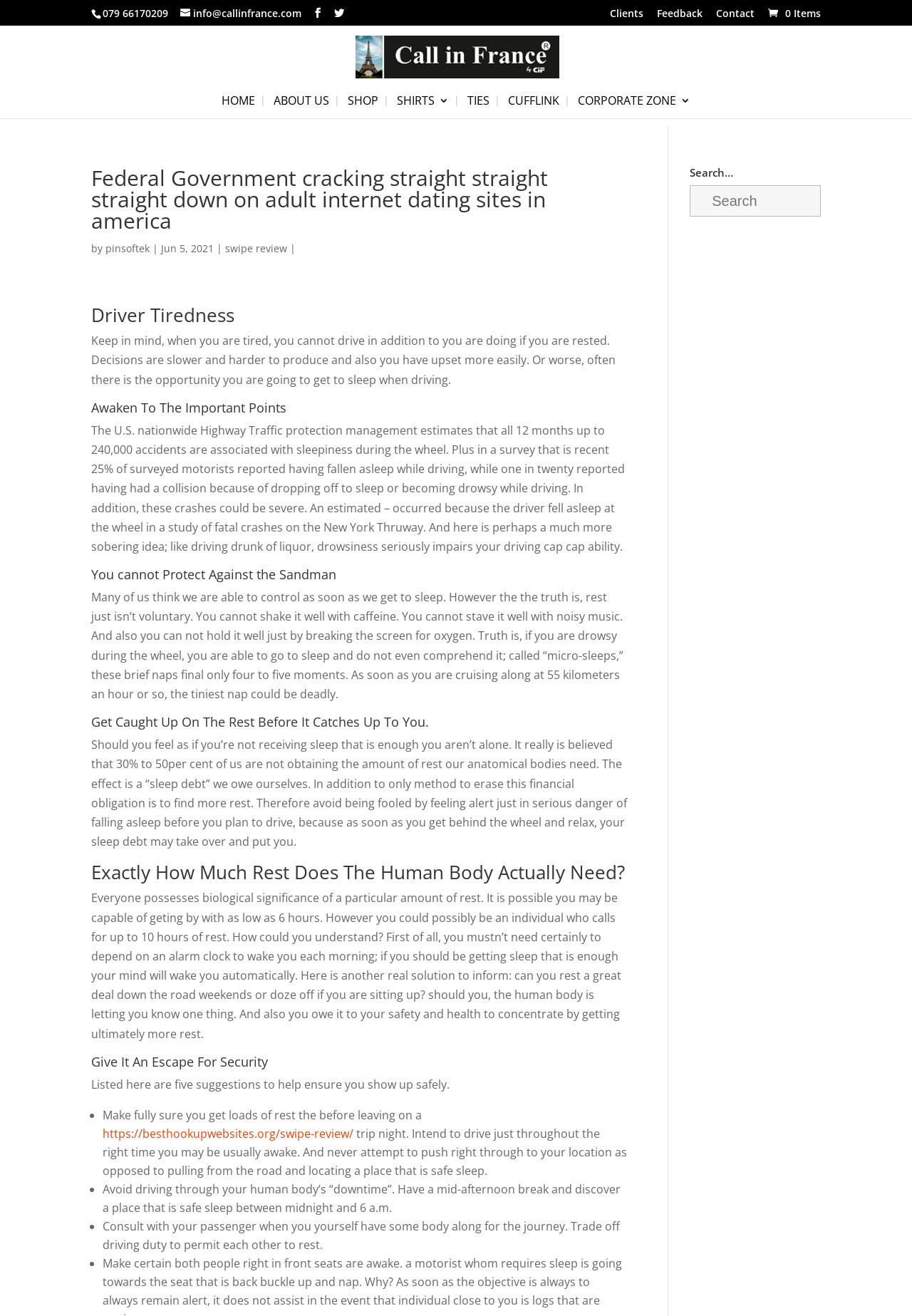Please find the bounding box for the UI component described as follows: "name="s" placeholder="Search …" title="Search for:"".

[0.157, 0.016, 0.877, 0.017]